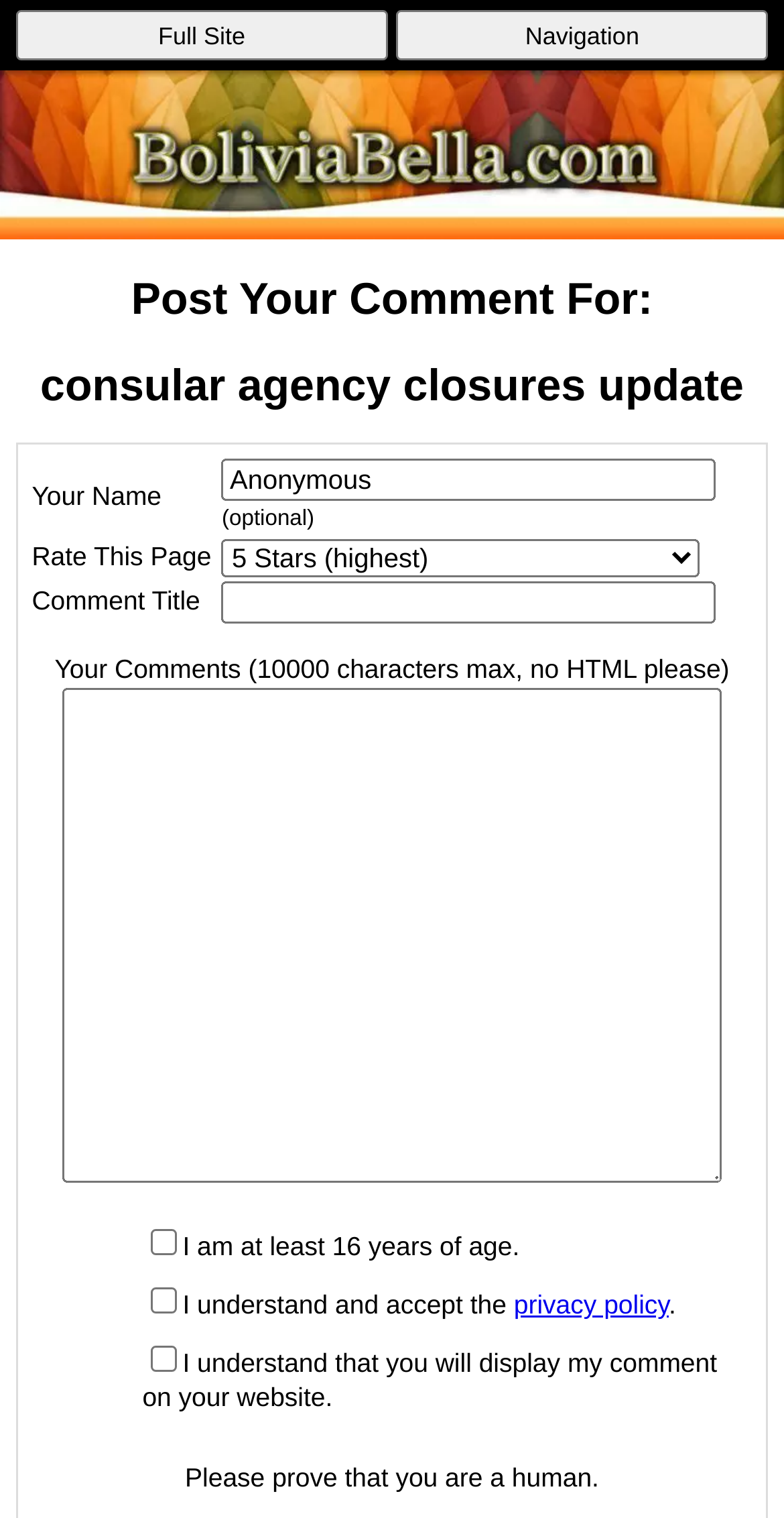Locate the bounding box coordinates of the area that needs to be clicked to fulfill the following instruction: "Share via link". The coordinates should be in the format of four float numbers between 0 and 1, namely [left, top, right, bottom].

None